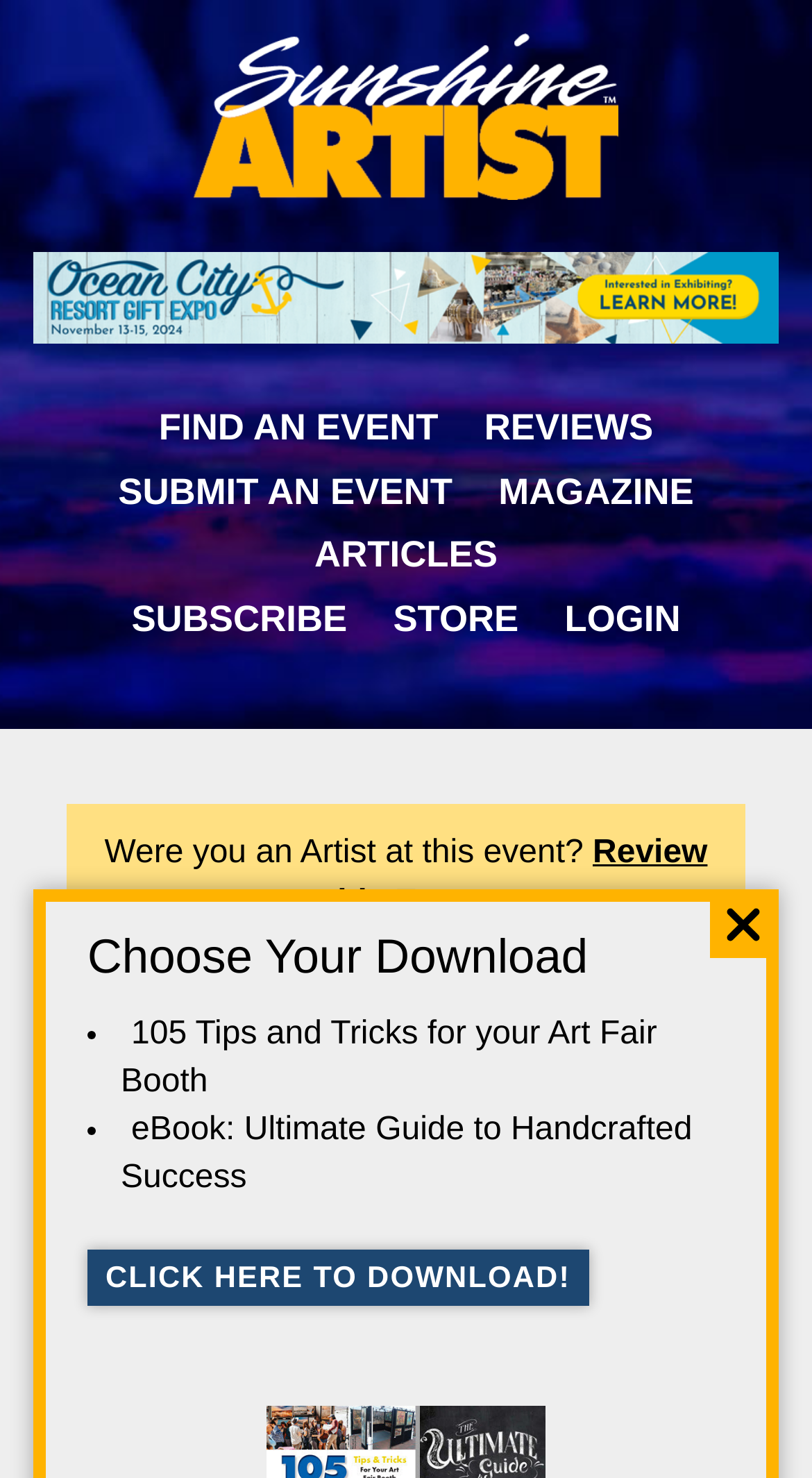Please find the bounding box coordinates for the clickable element needed to perform this instruction: "Review this event".

[0.402, 0.565, 0.871, 0.623]